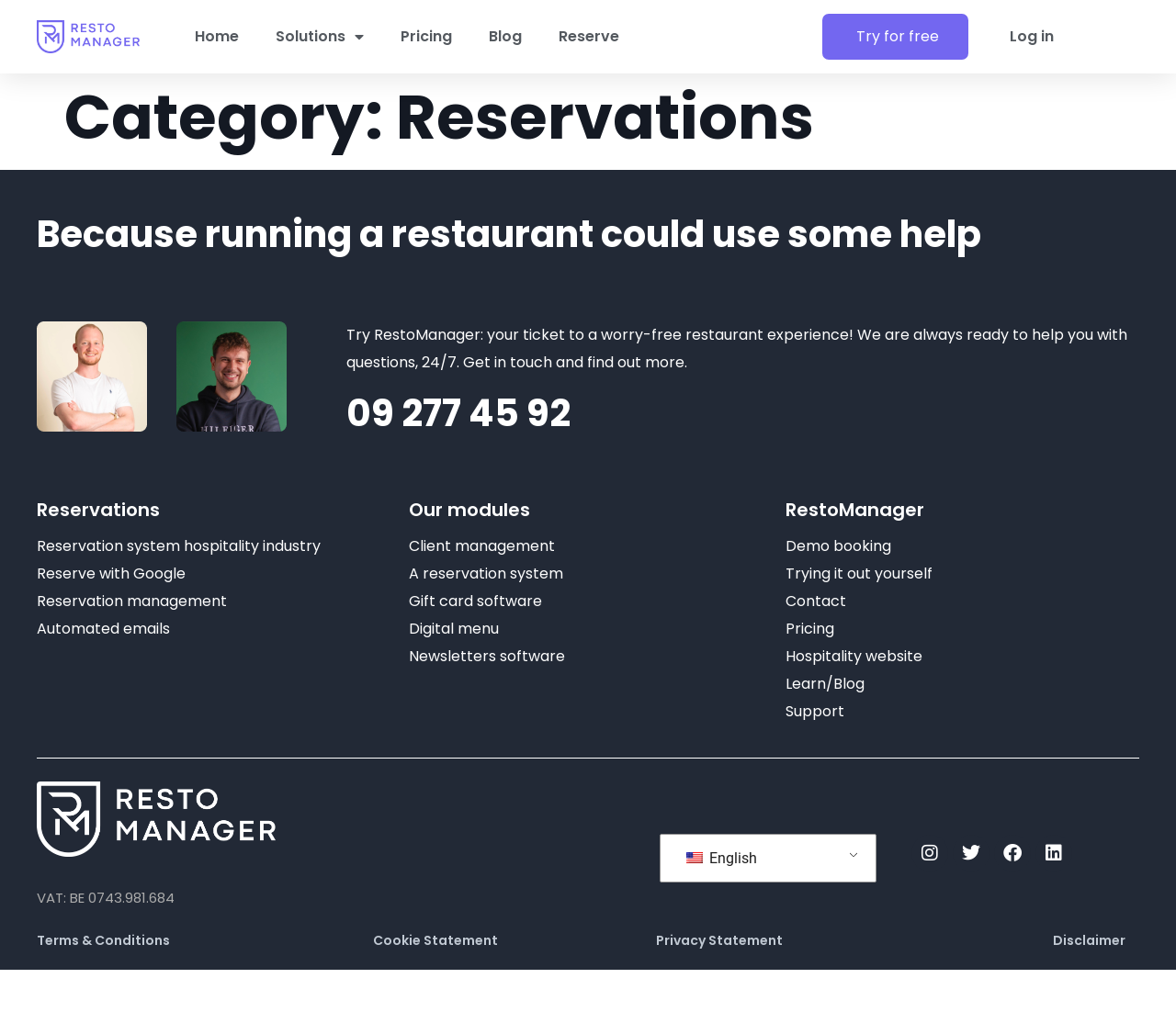Please specify the bounding box coordinates of the element that should be clicked to execute the given instruction: 'Click on the 'Home' link'. Ensure the coordinates are four float numbers between 0 and 1, expressed as [left, top, right, bottom].

[0.166, 0.015, 0.203, 0.057]